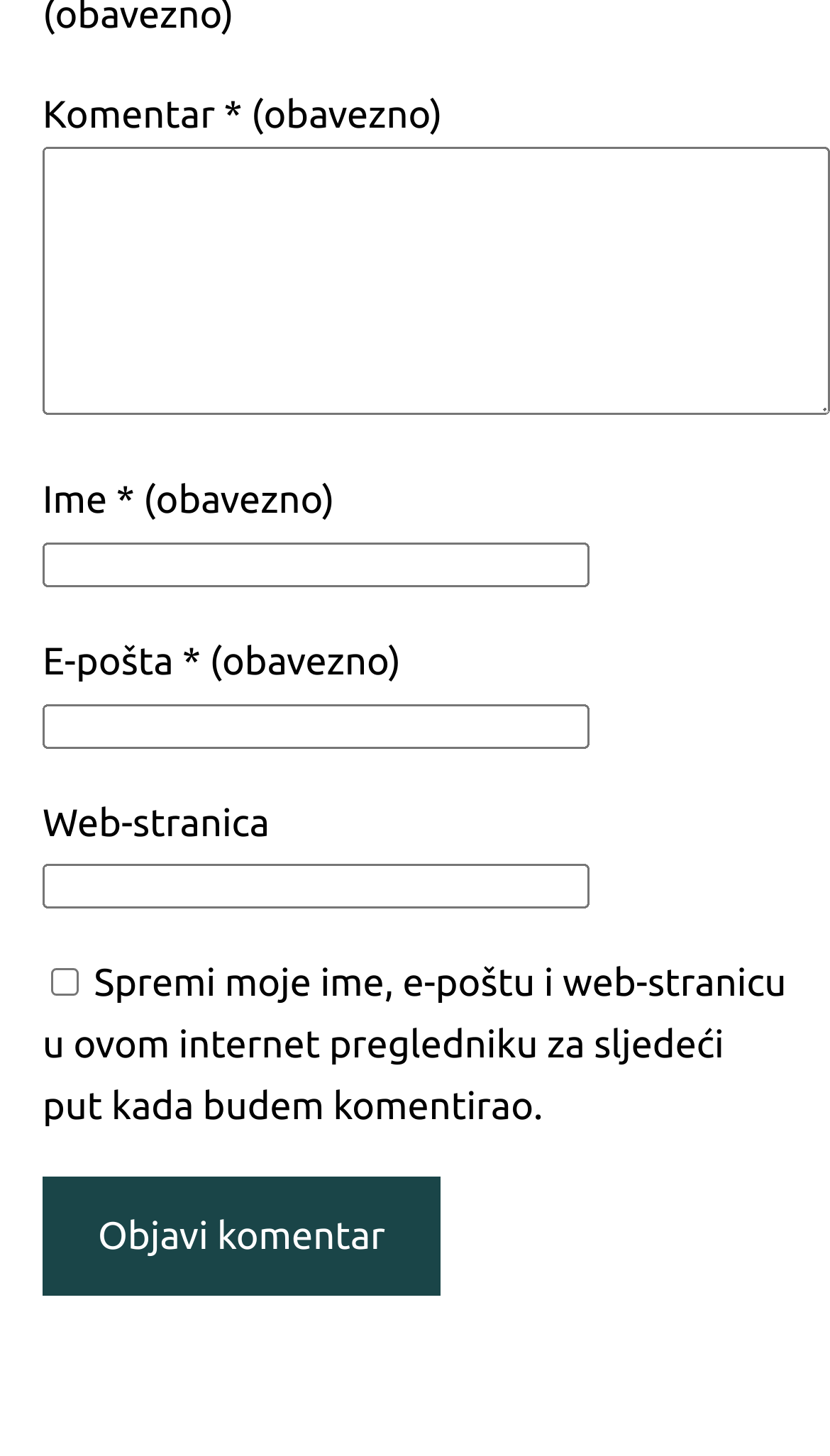Is the web-stranica field required?
Answer the question with a single word or phrase by looking at the picture.

No